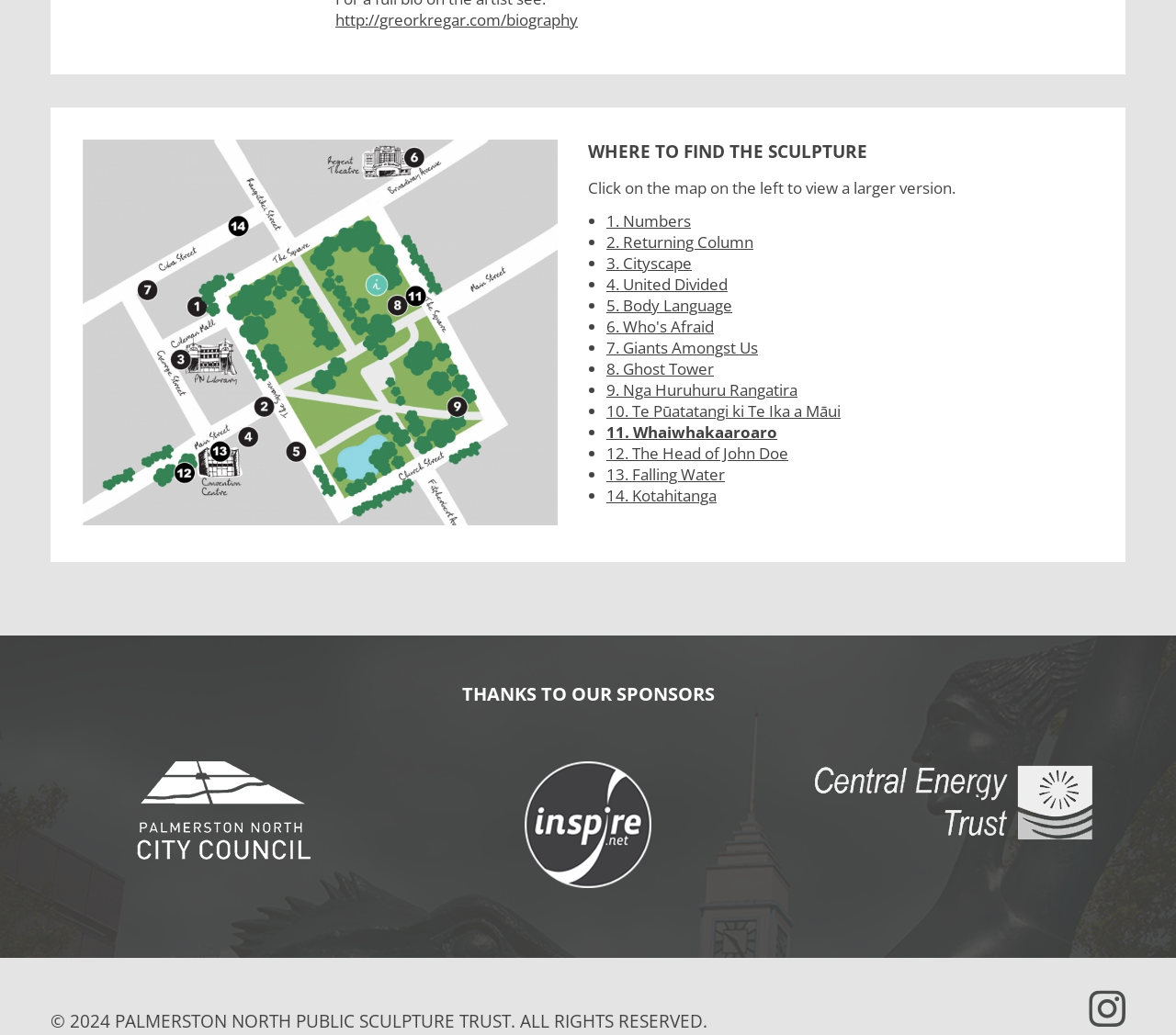What is the title of the sculpture list?
Based on the screenshot, give a detailed explanation to answer the question.

I determined the title of the sculpture list by looking at the heading element with the text 'WHERE TO FIND THE SCULPTURE' which is located at the top of the list.